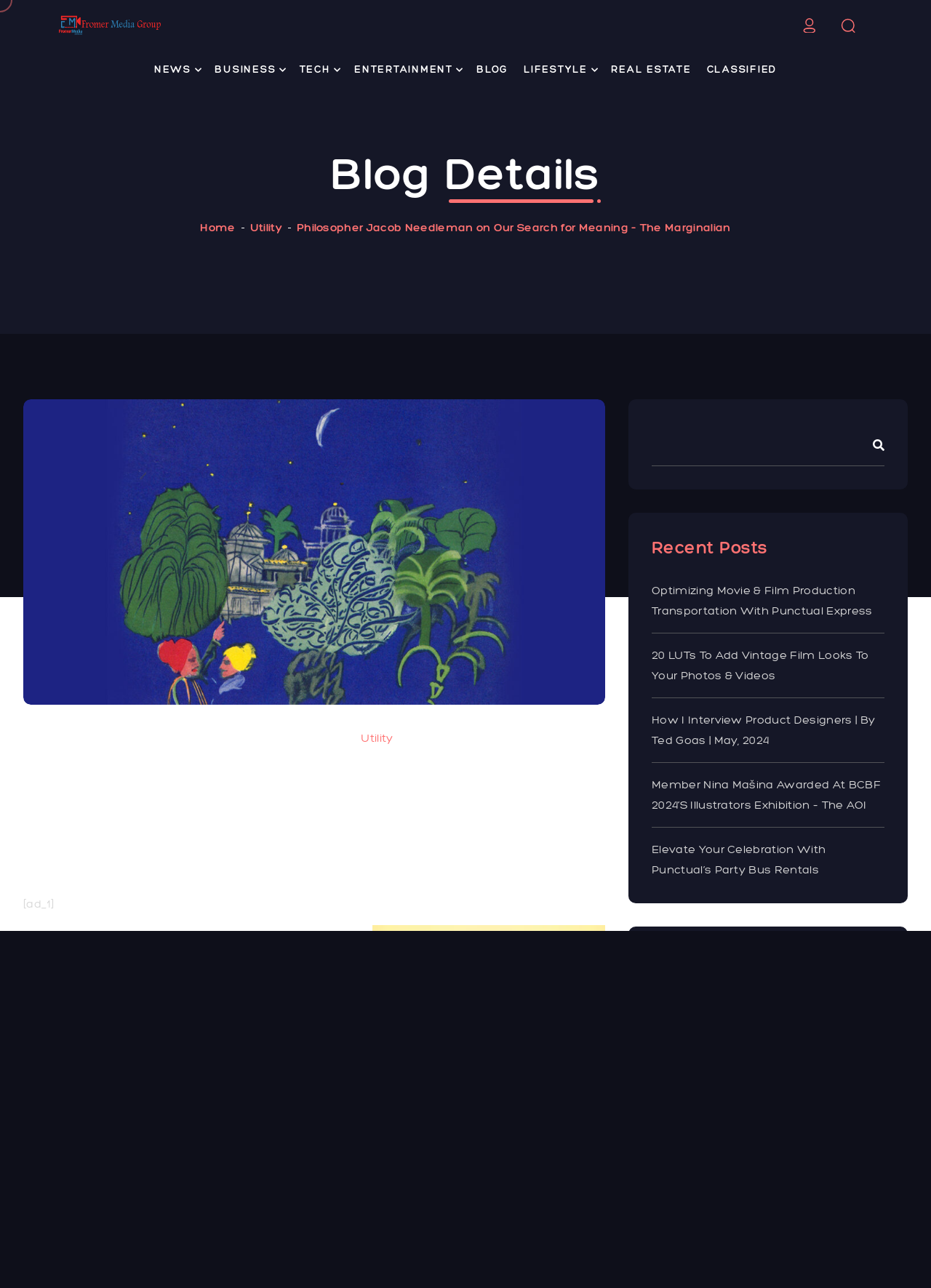Please reply to the following question using a single word or phrase: 
What is the author of the article discussing?

Meaning and time